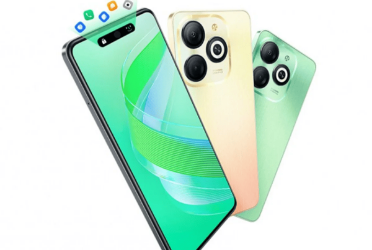How many rear cameras does the device have?
Look at the image and answer the question using a single word or phrase.

Dual